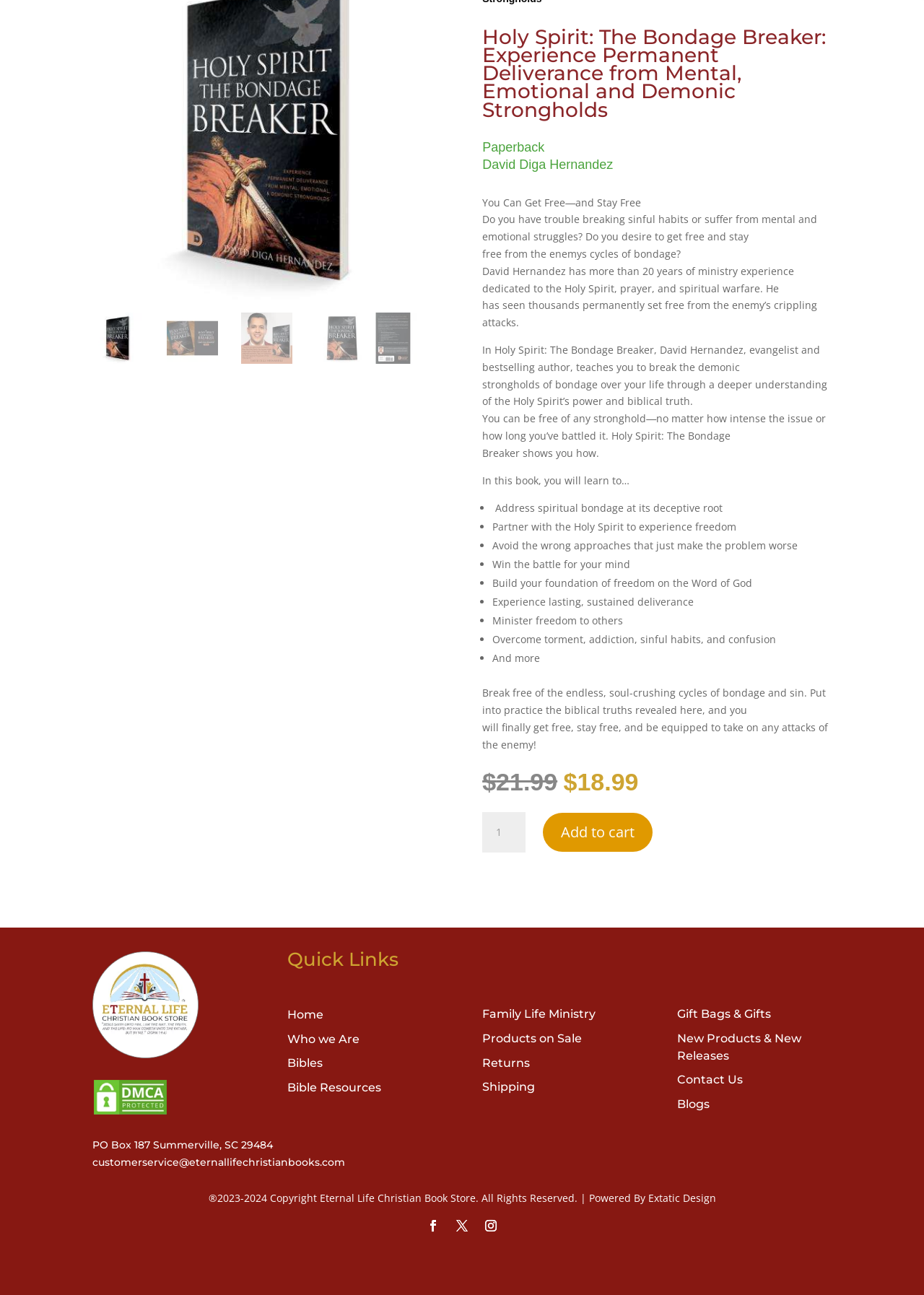Based on the image, provide a detailed and complete answer to the question: 
What is the purpose of the book?

The purpose of the book is obtained from the StaticText elements that describe the book's content, such as 'Break free of the endless, soul-crushing cycles of bondage and sin' and 'You can be free of any stronghold―no matter how intense the issue or how long you’ve battled it'.